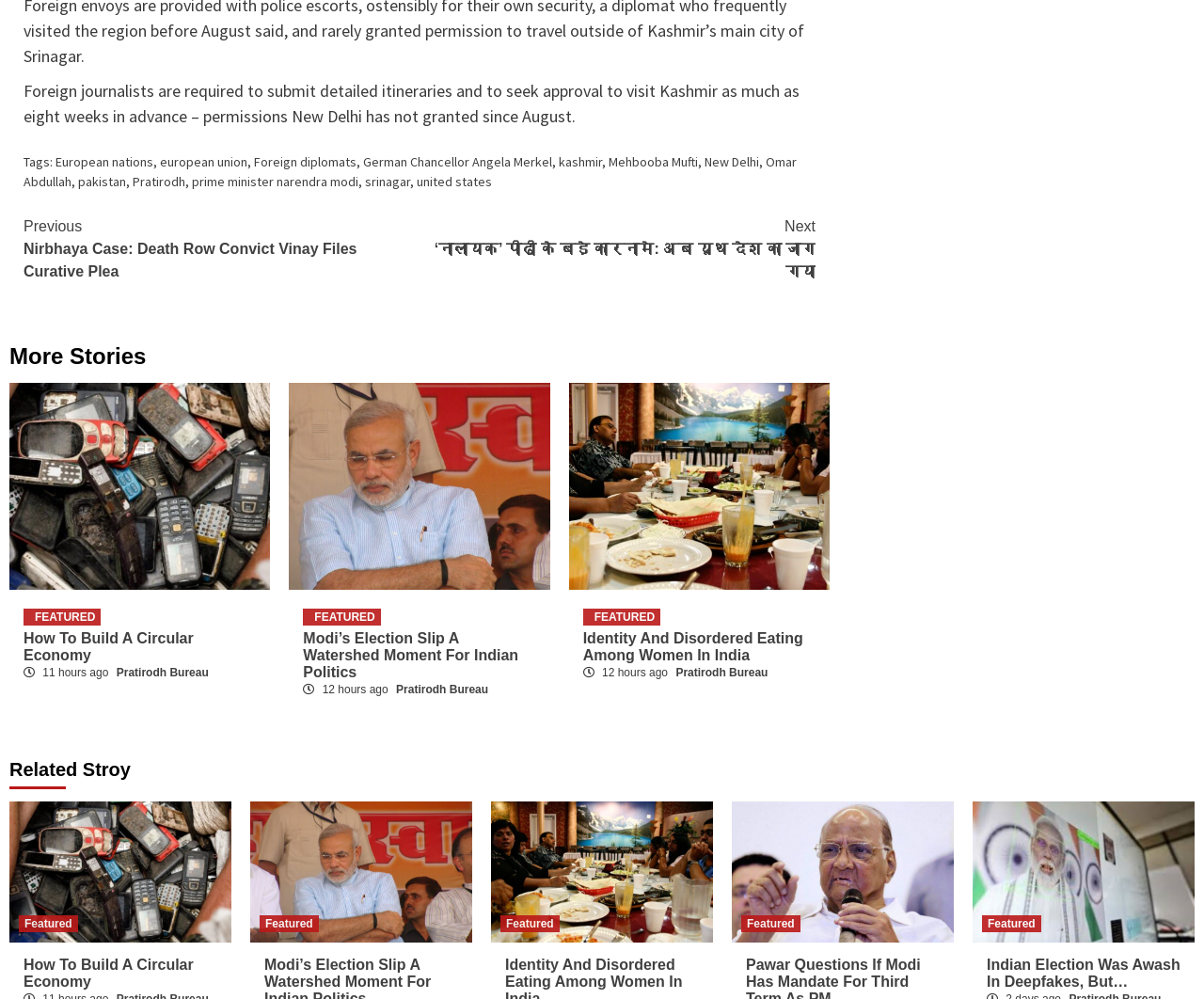Identify the coordinates of the bounding box for the element described below: "prime minister narendra modi". Return the coordinates as four float numbers between 0 and 1: [left, top, right, bottom].

[0.159, 0.173, 0.298, 0.19]